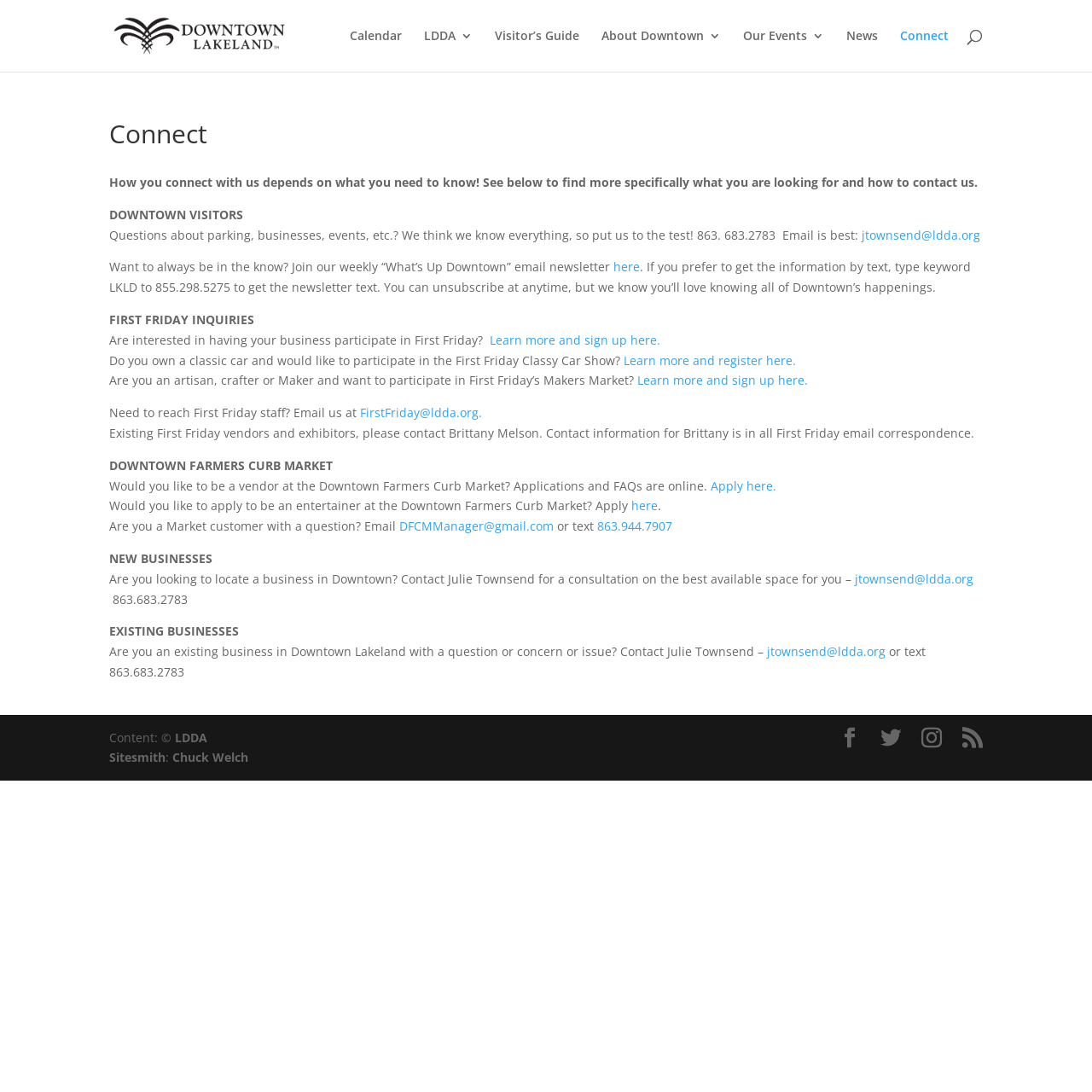Please answer the following question using a single word or phrase: What is the phone number for the Downtown Lakeland Florida office?

863.683.2783